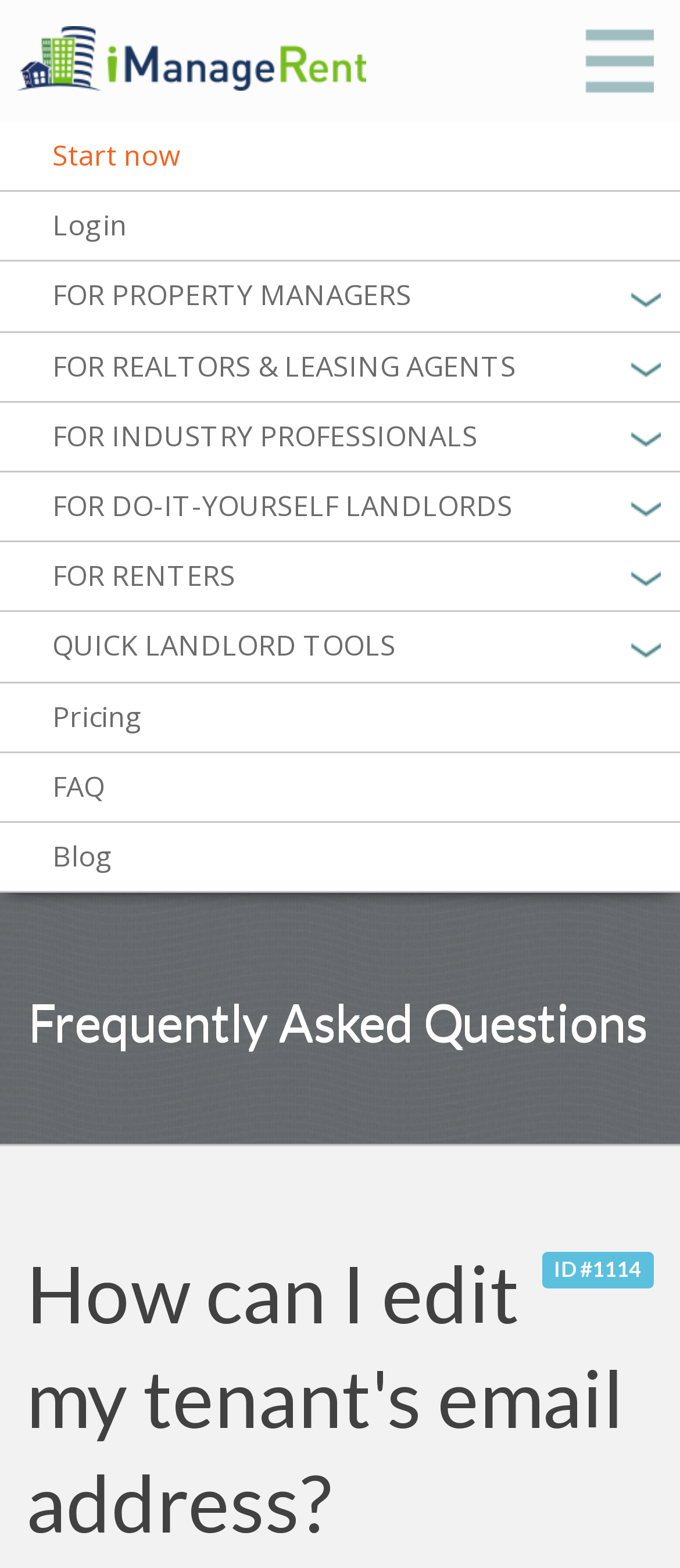What is the purpose of the tenant's email address?
Could you please answer the question thoroughly and with as much detail as possible?

Based on the meta description, the initial use of the tenant's email address is for an invitation, which implies that the website is used for managing rentals and the email address is necessary for sending invitations to tenants.